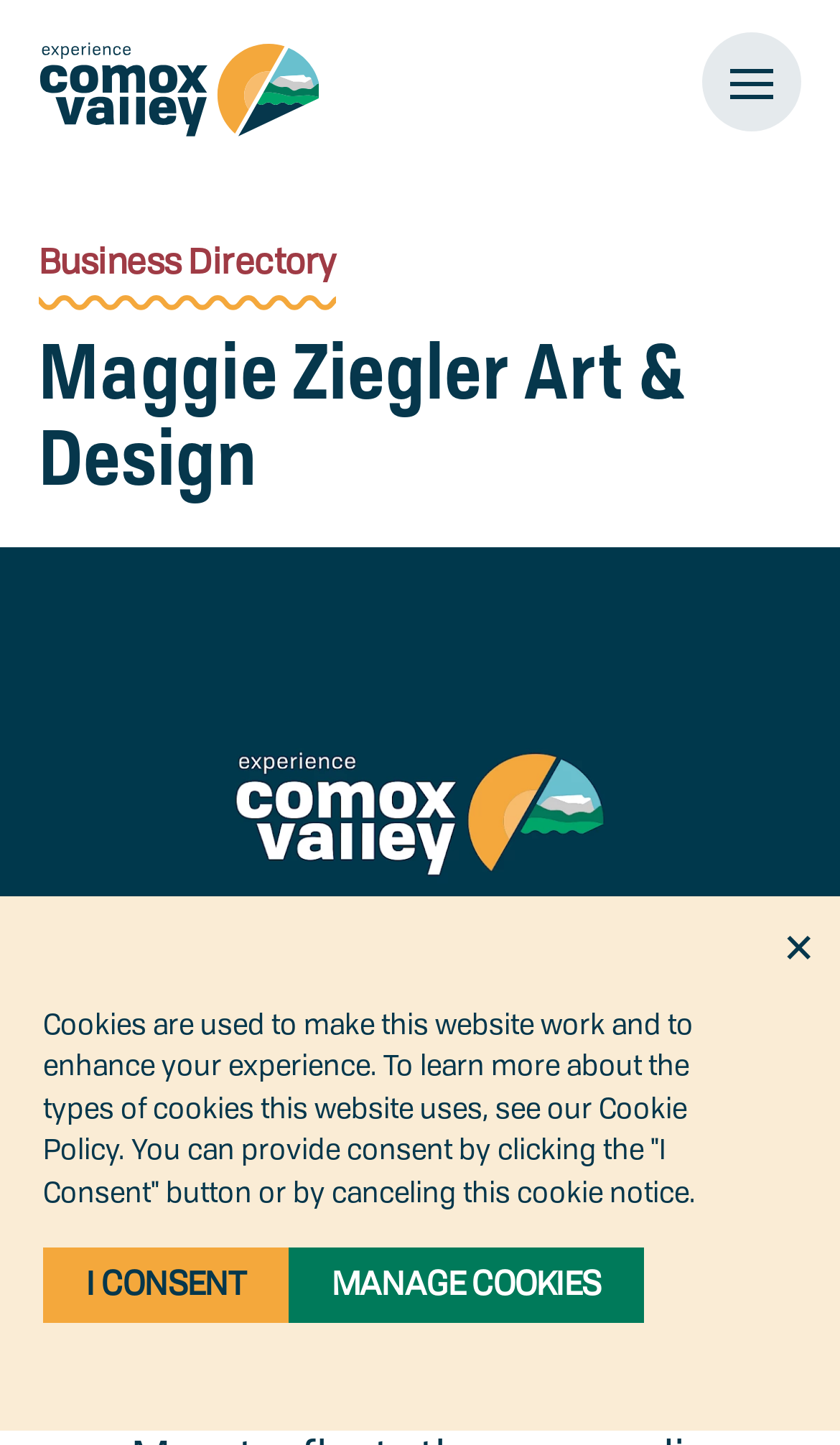Answer the question using only one word or a concise phrase: What is the logo of Experience Comox Valley?

Image